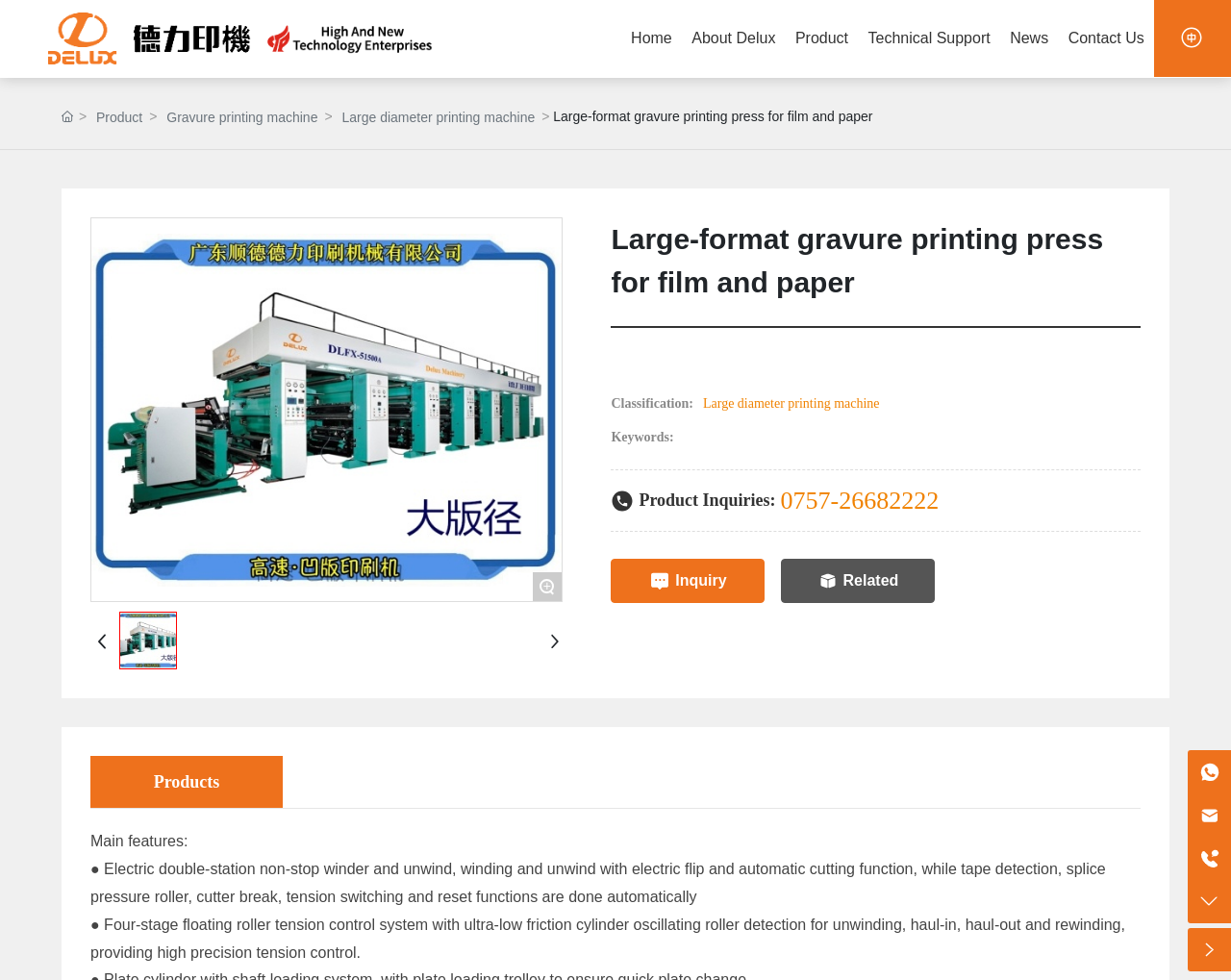Identify the headline of the webpage and generate its text content.

Large-format gravure printing press for film and paper